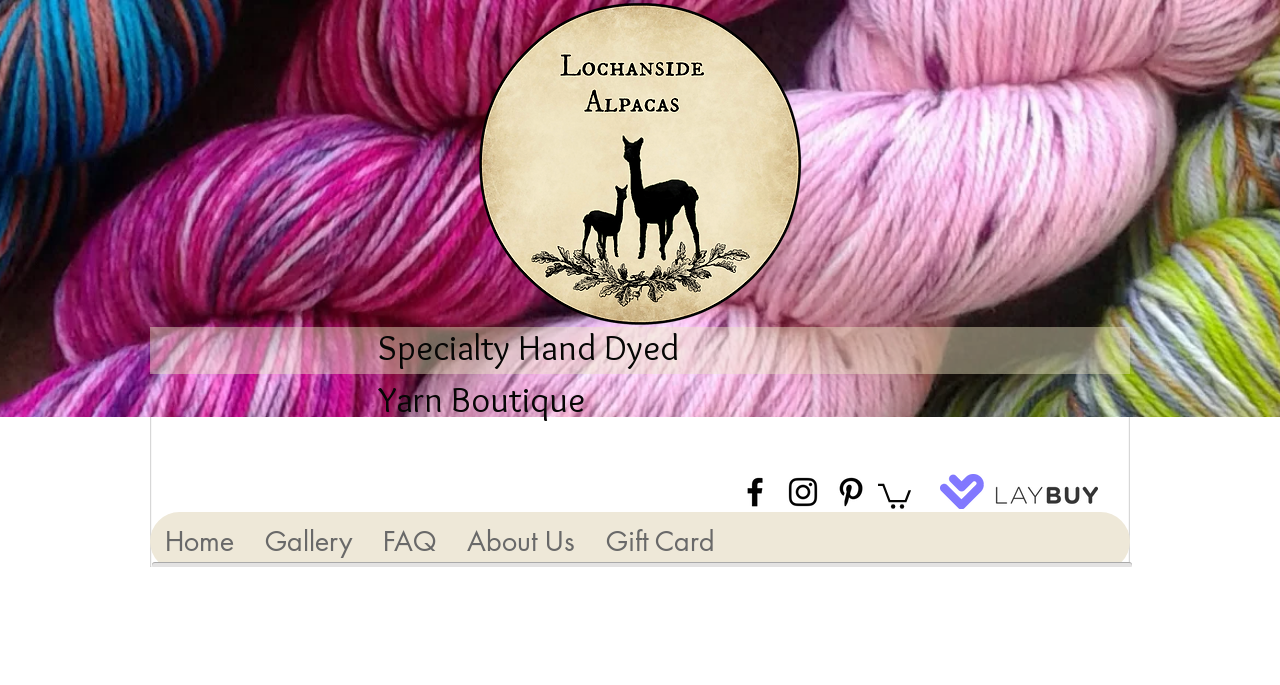Identify the bounding box coordinates for the UI element described by the following text: "aria-label="facebook"". Provide the coordinates as four float numbers between 0 and 1, in the format [left, top, right, bottom].

[0.575, 0.691, 0.605, 0.746]